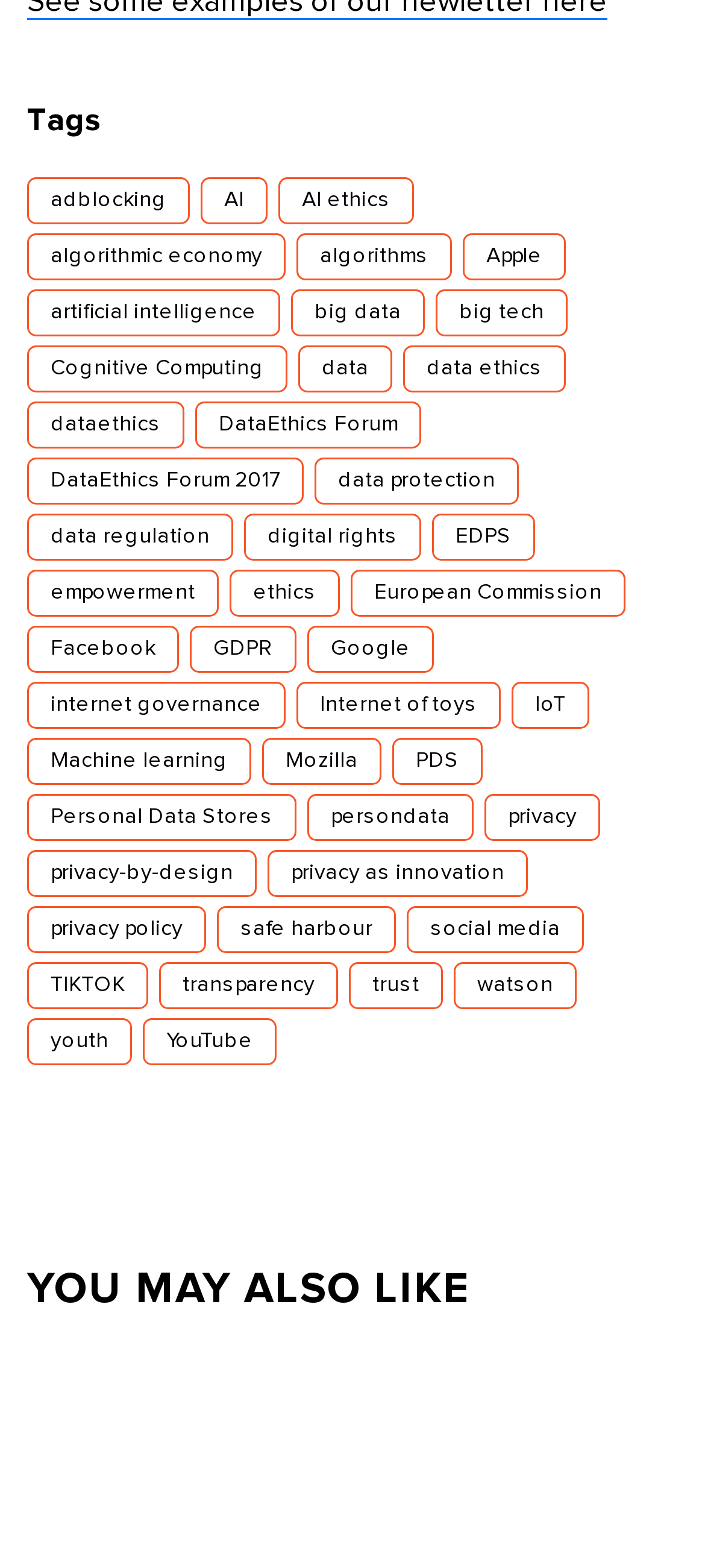Pinpoint the bounding box coordinates of the clickable area needed to execute the instruction: "Check out YouTube". The coordinates should be specified as four float numbers between 0 and 1, i.e., [left, top, right, bottom].

[0.203, 0.65, 0.392, 0.68]